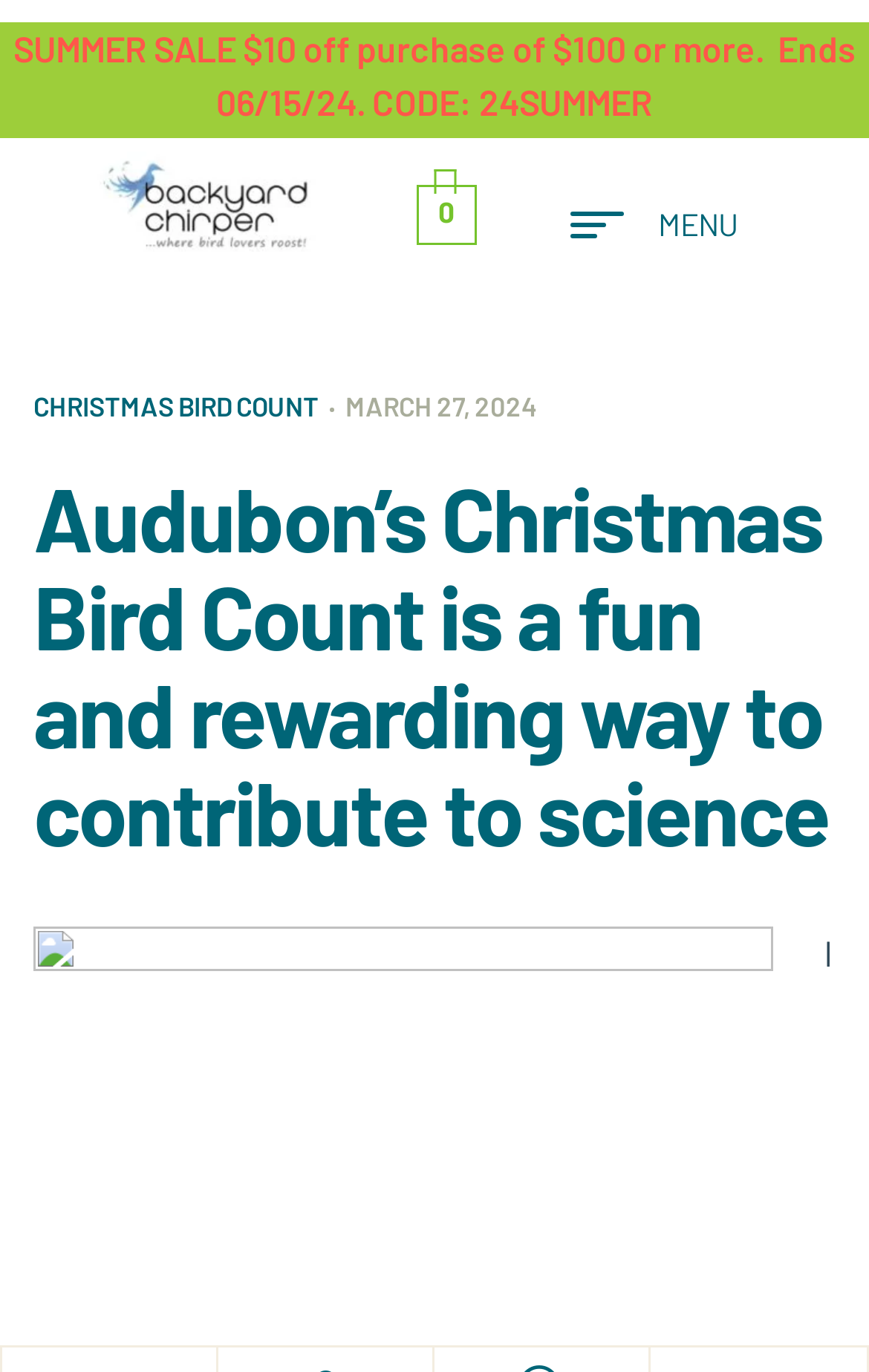Please determine the bounding box coordinates for the UI element described as: "0".

[0.478, 0.139, 0.548, 0.168]